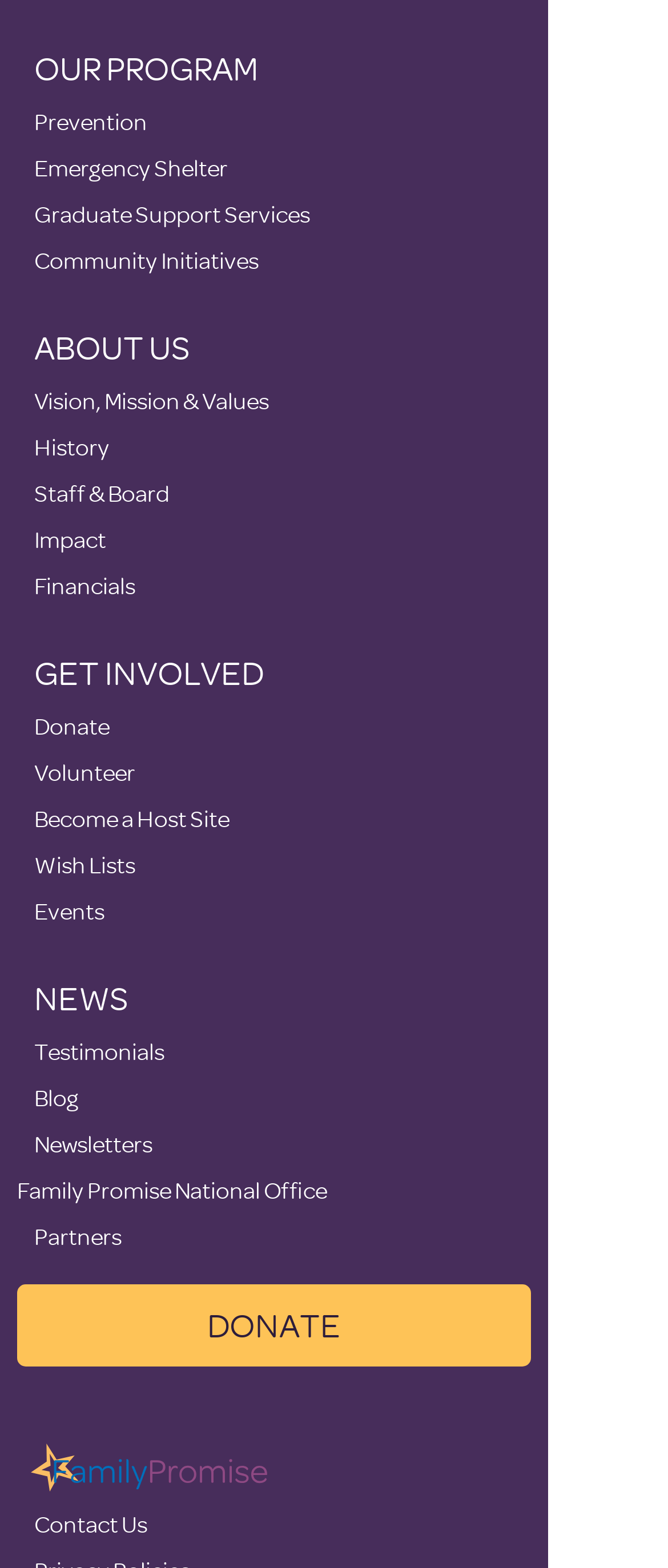Find the UI element described as: "Prevention" and predict its bounding box coordinates. Ensure the coordinates are four float numbers between 0 and 1, [left, top, right, bottom].

[0.051, 0.068, 0.221, 0.086]